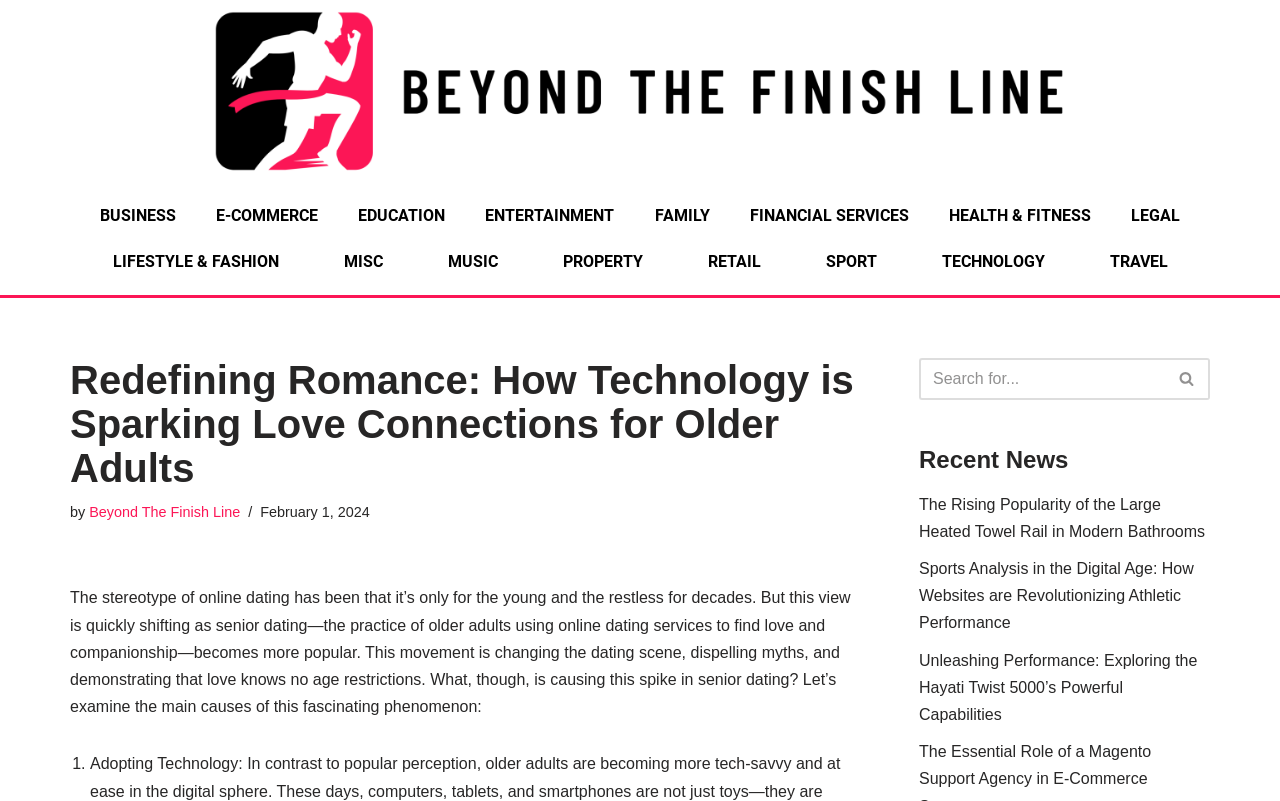Based on the image, please respond to the question with as much detail as possible:
What is the purpose of the search bar?

I inferred the purpose of the search bar by its location and design. It is located at the top of the webpage, and it has a search icon and a 'Search' button, indicating that it is meant for searching the website.